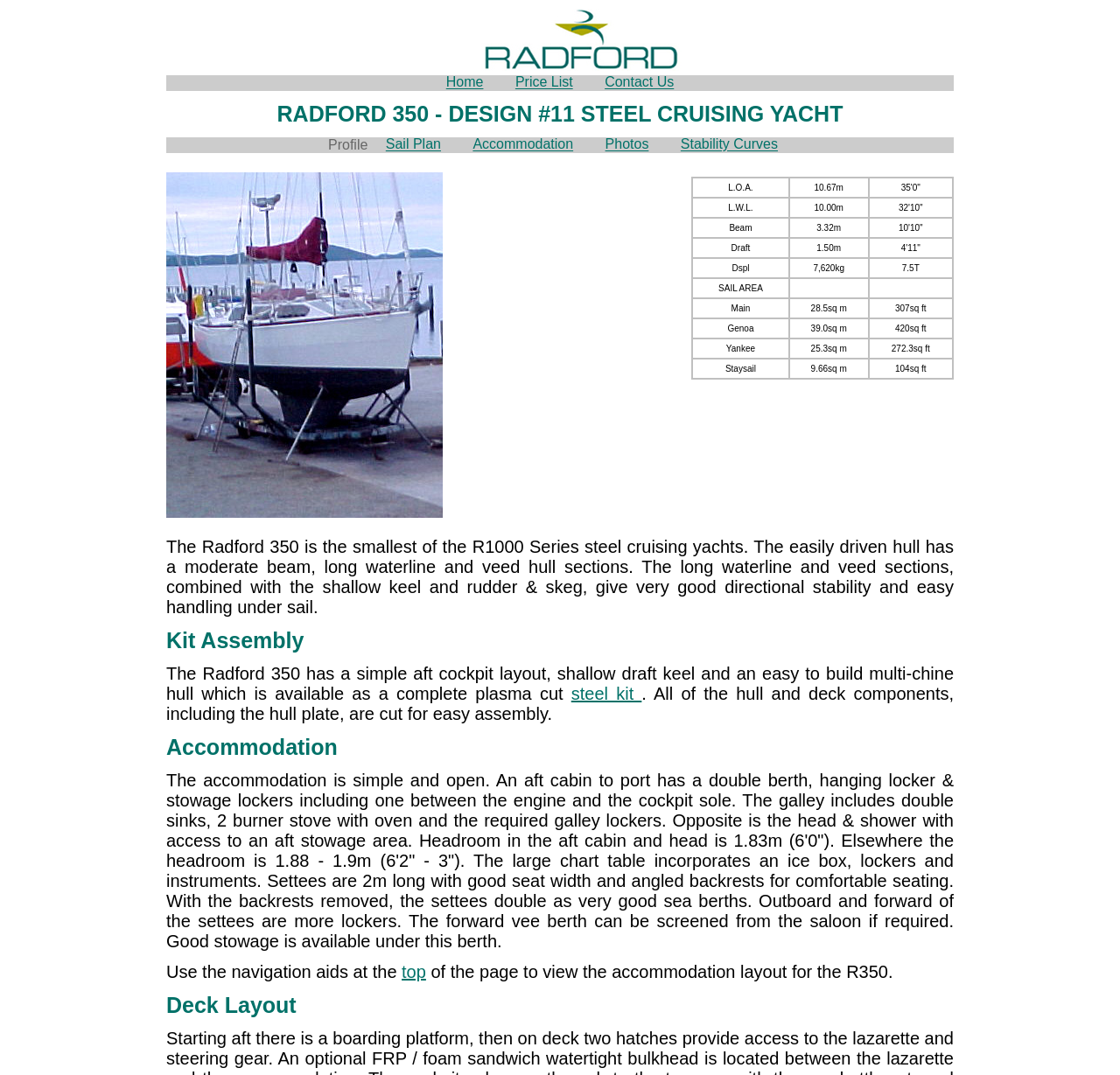Determine the bounding box coordinates for the area that needs to be clicked to fulfill this task: "Click the HOME link". The coordinates must be given as four float numbers between 0 and 1, i.e., [left, top, right, bottom].

None